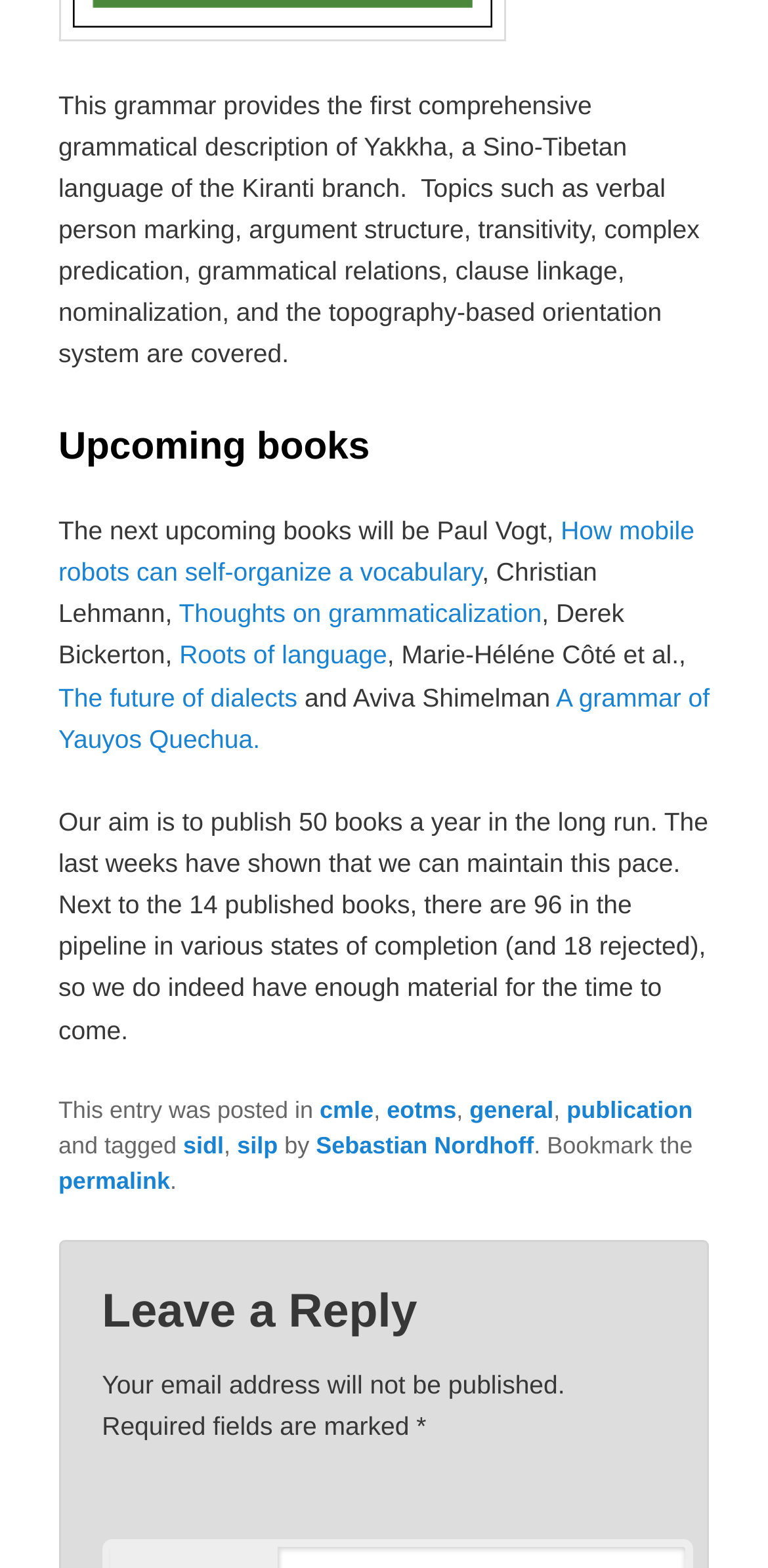What is the language described in the grammar?
Based on the screenshot, answer the question with a single word or phrase.

Yakkha